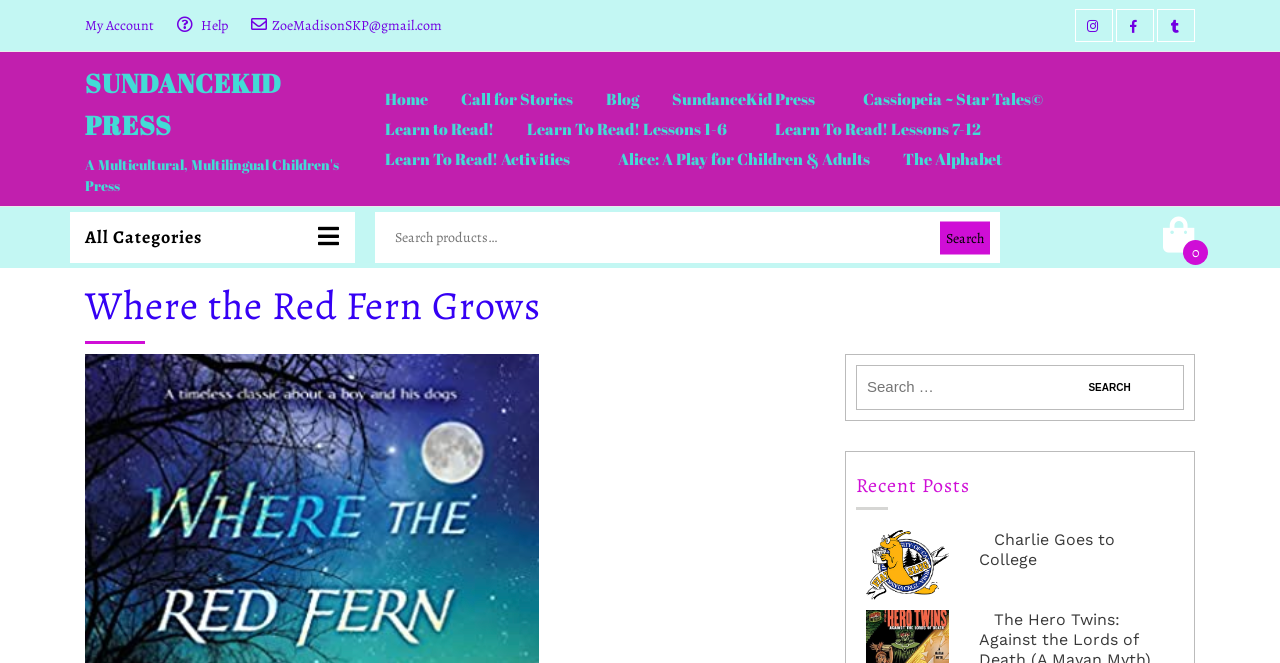How many links are in the top navigation bar?
Please elaborate on the answer to the question with detailed information.

I counted the links in the top navigation bar, which are 'My Account', 'Help', 'Home', 'Call for Stories', 'Blog', 'SundanceKid Press', and 'Cassiopeia ~ Star Tales©'. There are 7 links in total.